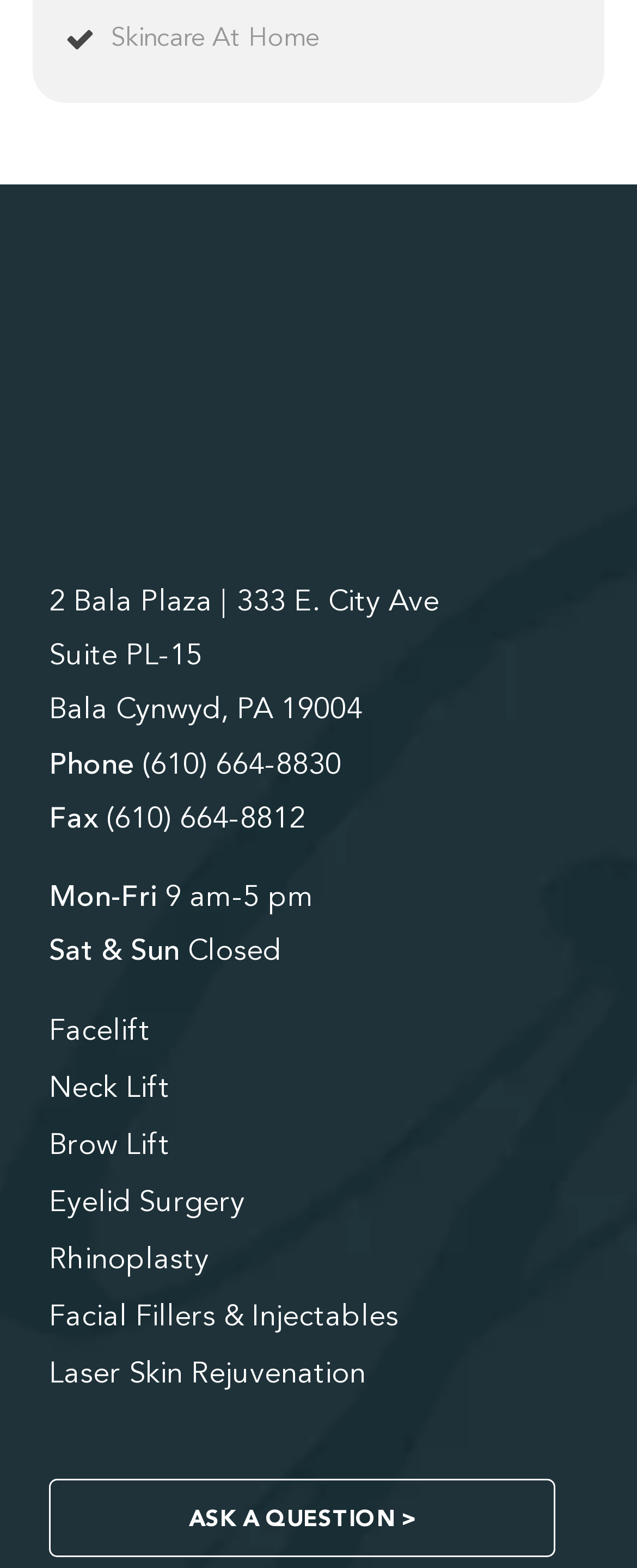Give a one-word or short phrase answer to the question: 
What is the phone number of the clinic?

(610) 664-8830